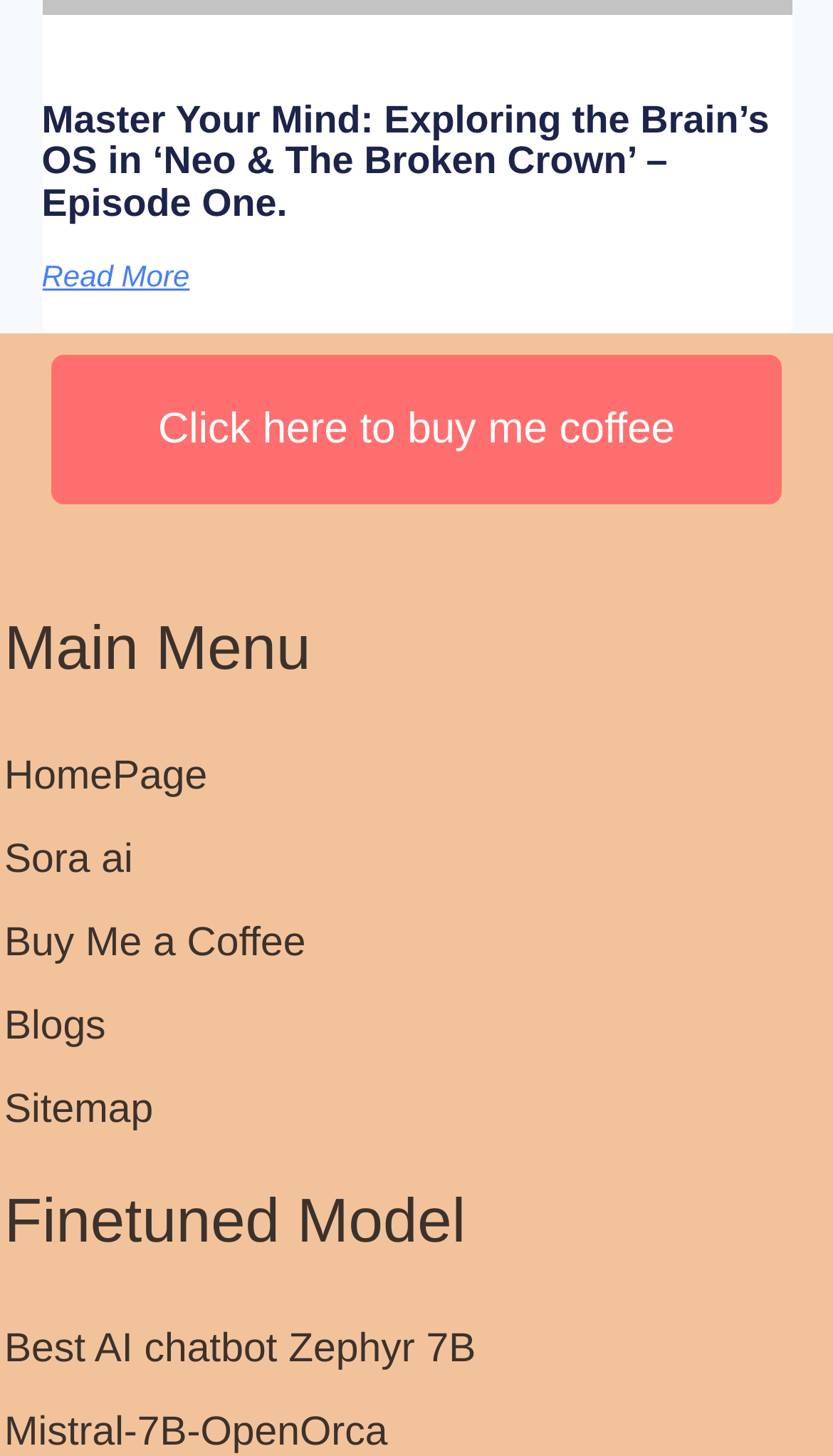Please determine the bounding box coordinates of the element's region to click for the following instruction: "Read more about the article".

[0.05, 0.179, 0.228, 0.2]